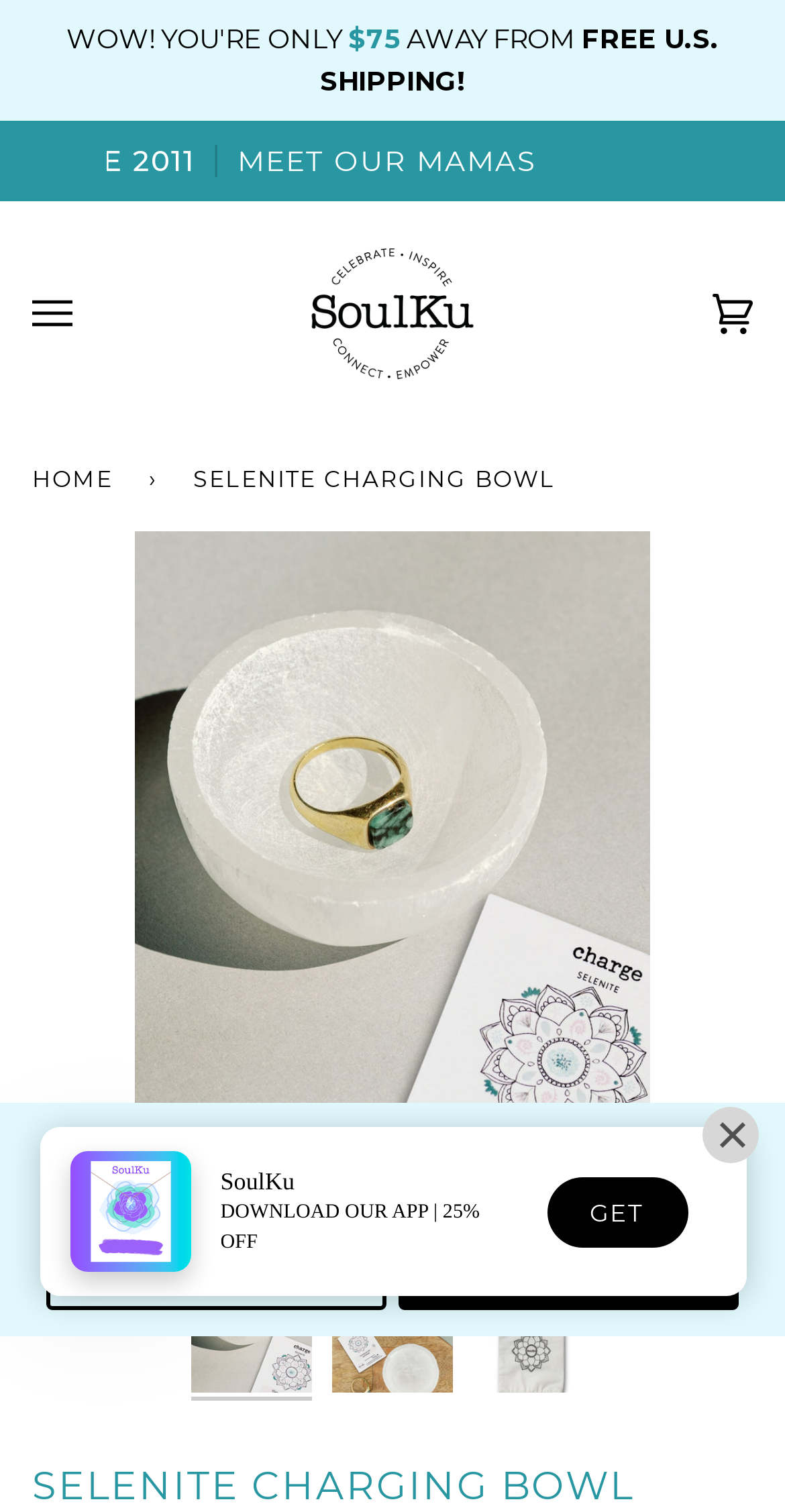Using the description "1", predict the bounding box of the relevant HTML element.

None